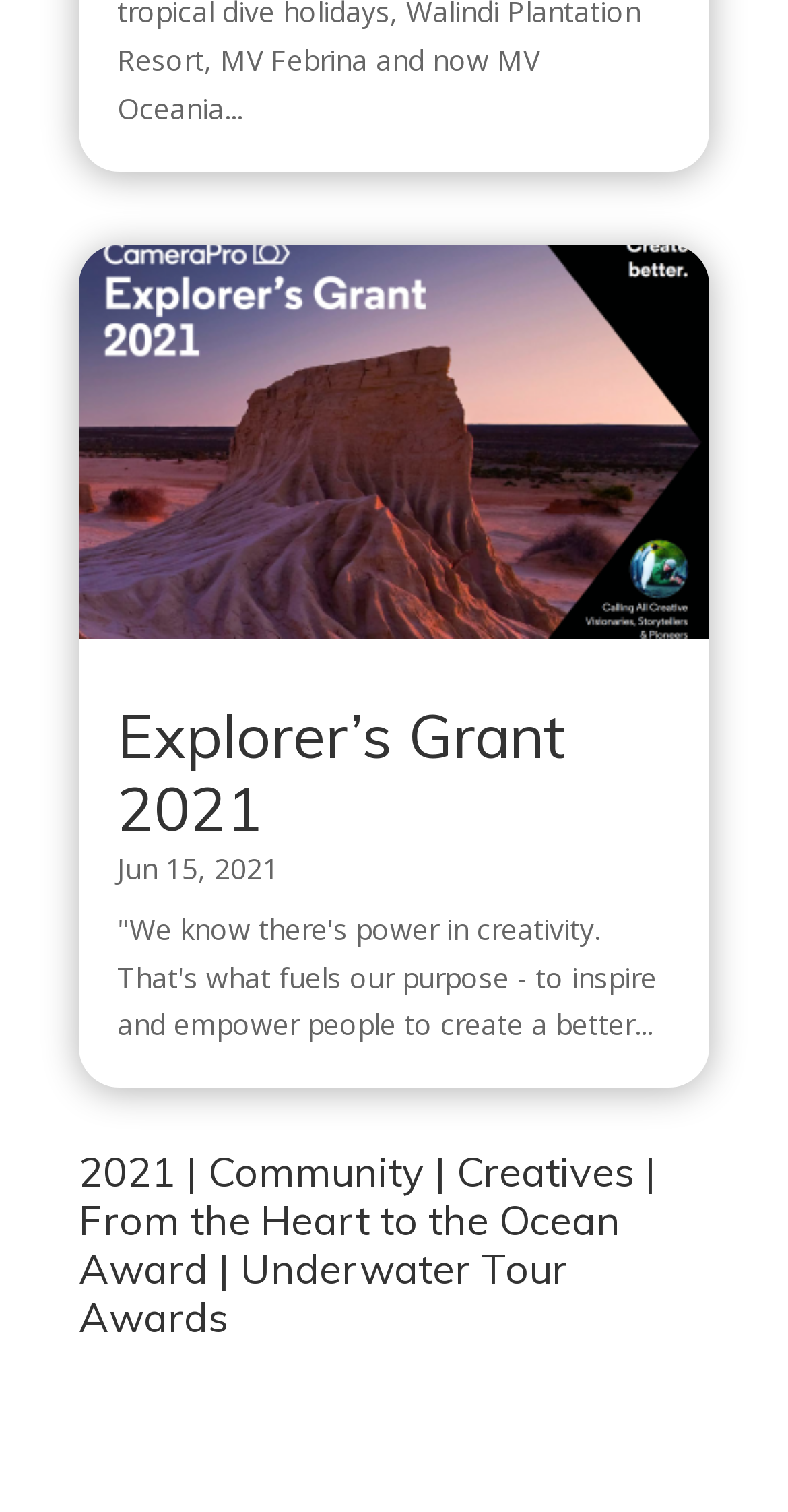Please identify the bounding box coordinates of the clickable area that will allow you to execute the instruction: "read the date of the article".

[0.149, 0.561, 0.354, 0.587]